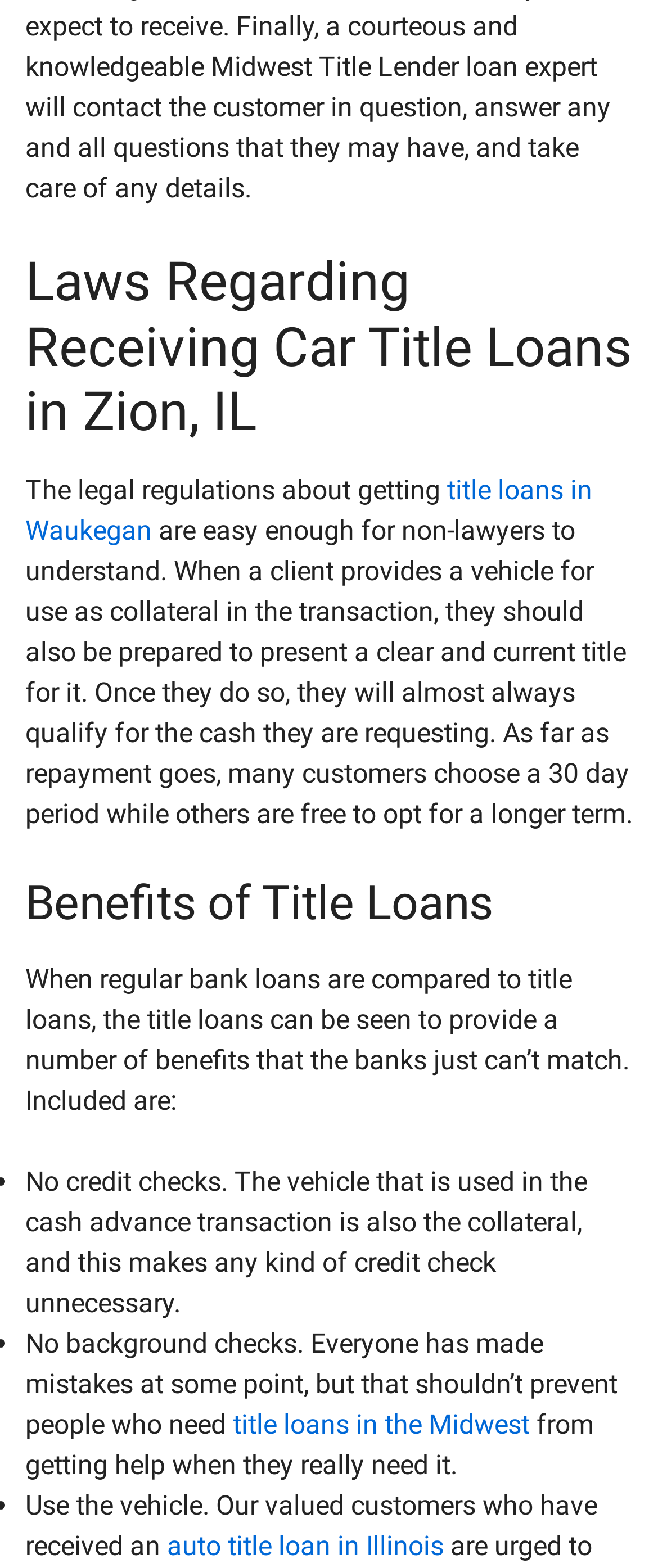What is a benefit of title loans compared to regular bank loans?
Use the image to give a comprehensive and detailed response to the question.

The webpage compares title loans to regular bank loans and highlights that title loans do not require credit checks, as the vehicle used in the cash advance transaction is also the collateral, making credit checks unnecessary.